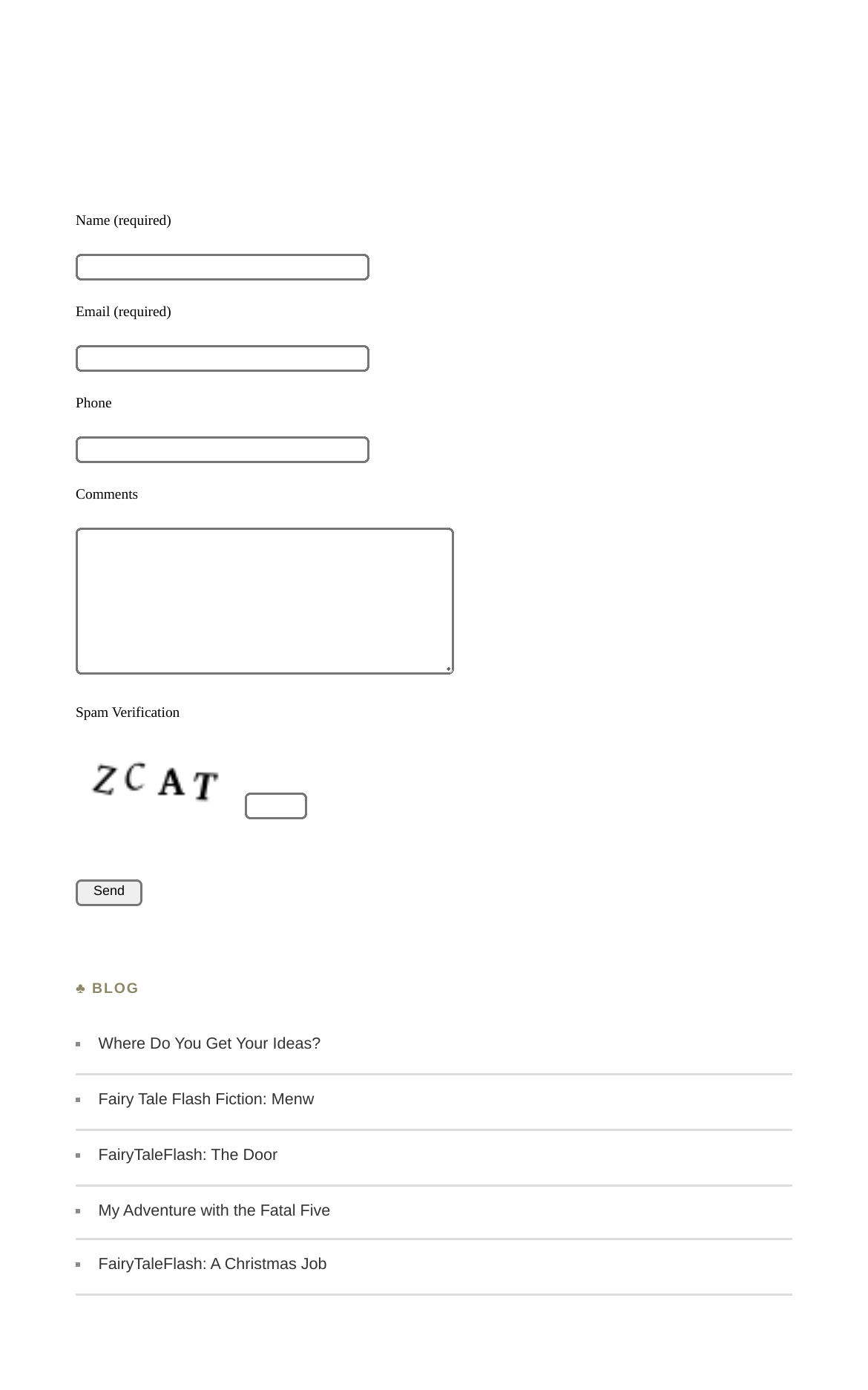What is the label of the last form field?
Respond to the question with a single word or phrase according to the image.

Comments